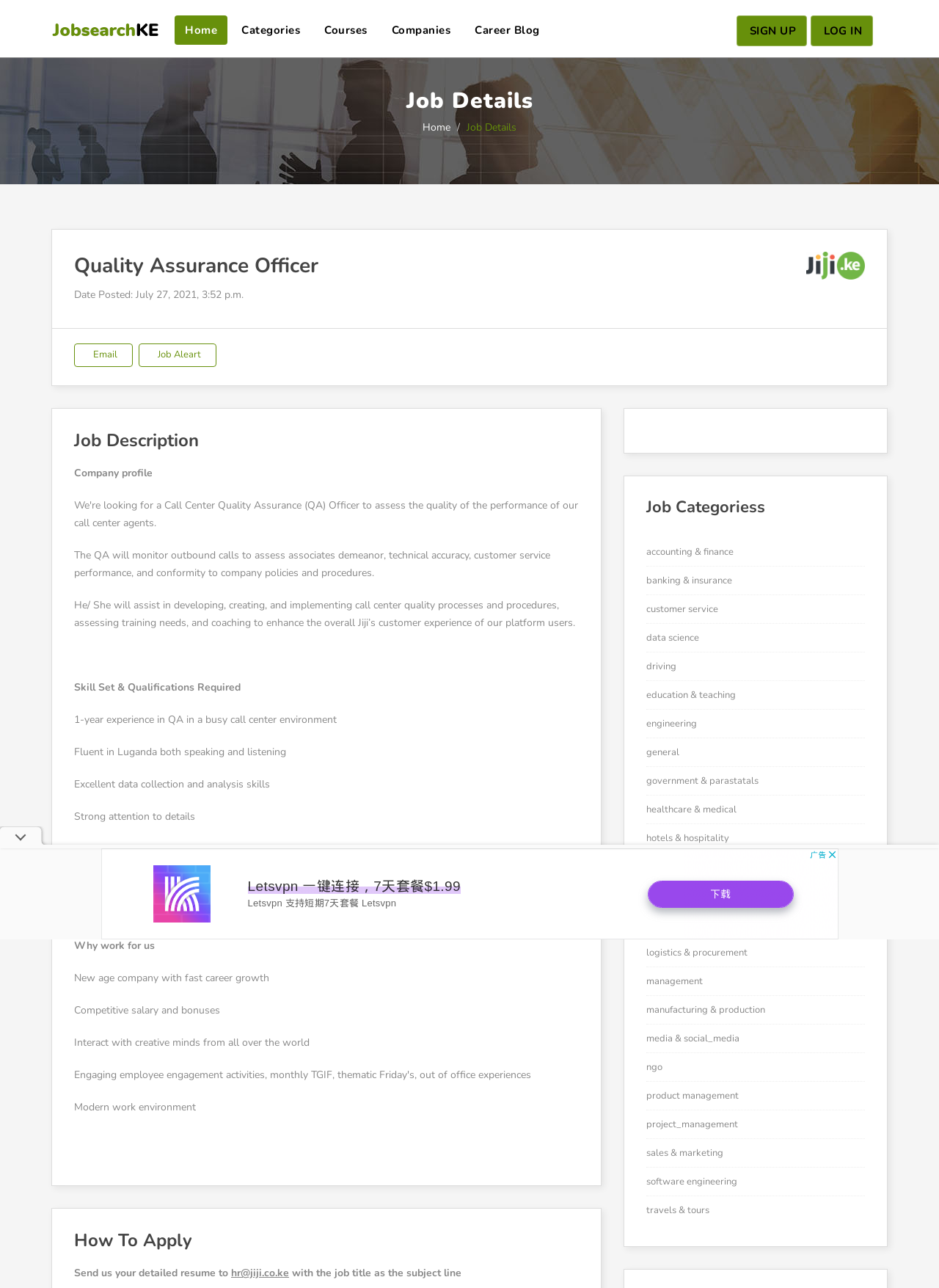Identify the bounding box coordinates for the UI element mentioned here: "Youtube". Provide the coordinates as four float values between 0 and 1, i.e., [left, top, right, bottom].

None